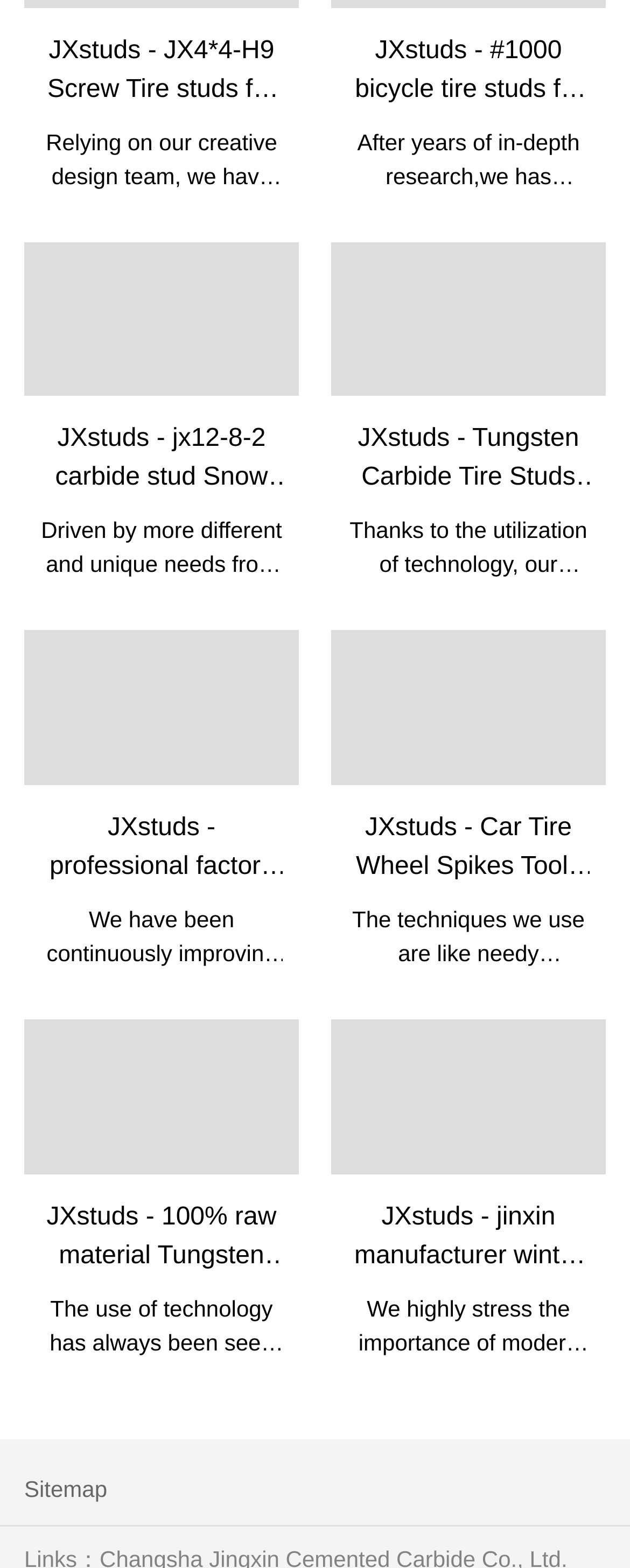How many types of tire studs are available?
Please provide a single word or phrase as the answer based on the screenshot.

Multiple